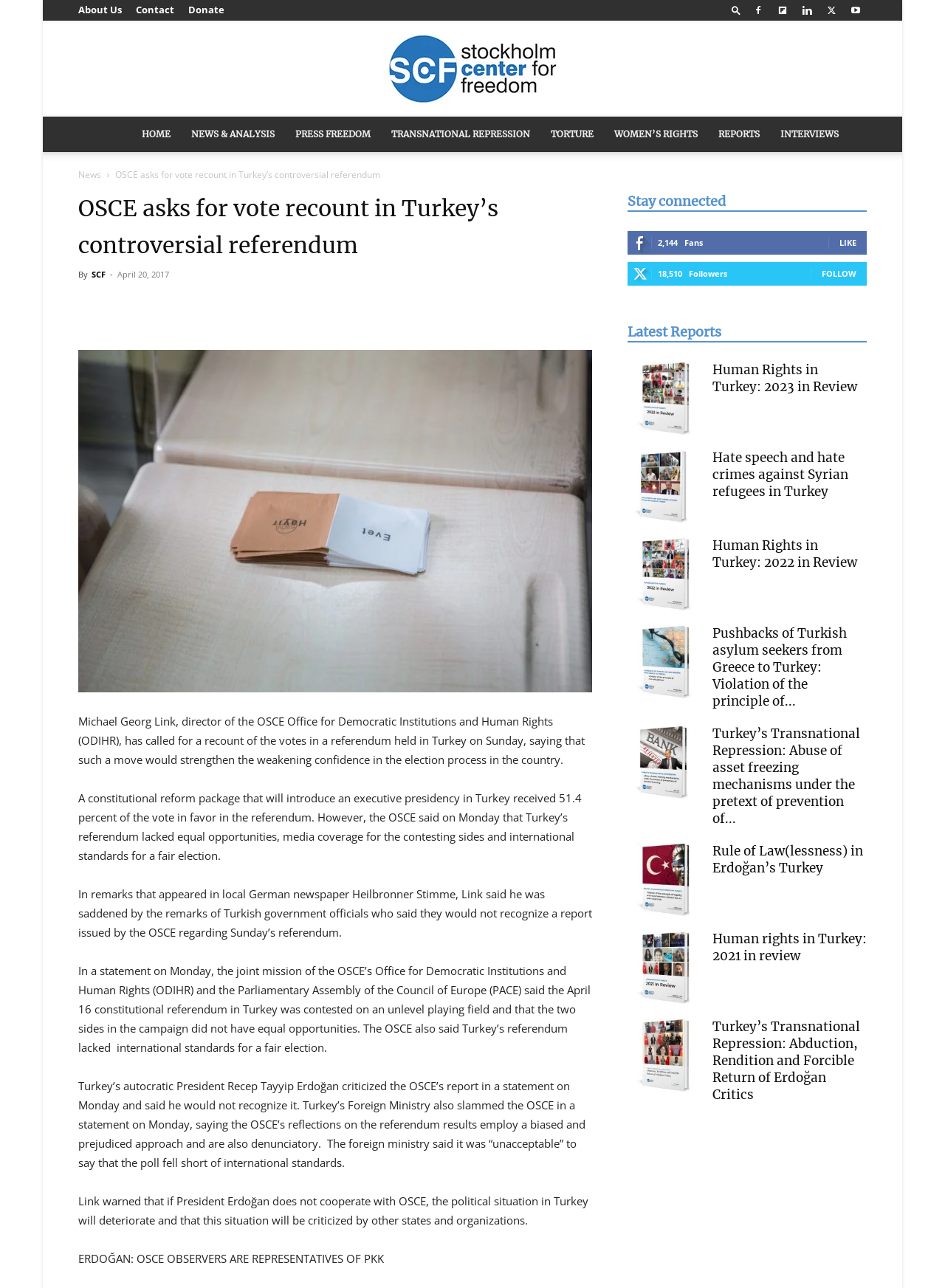Using the provided element description: "Leasing", identify the bounding box coordinates. The coordinates should be four floats between 0 and 1 in the order [left, top, right, bottom].

None